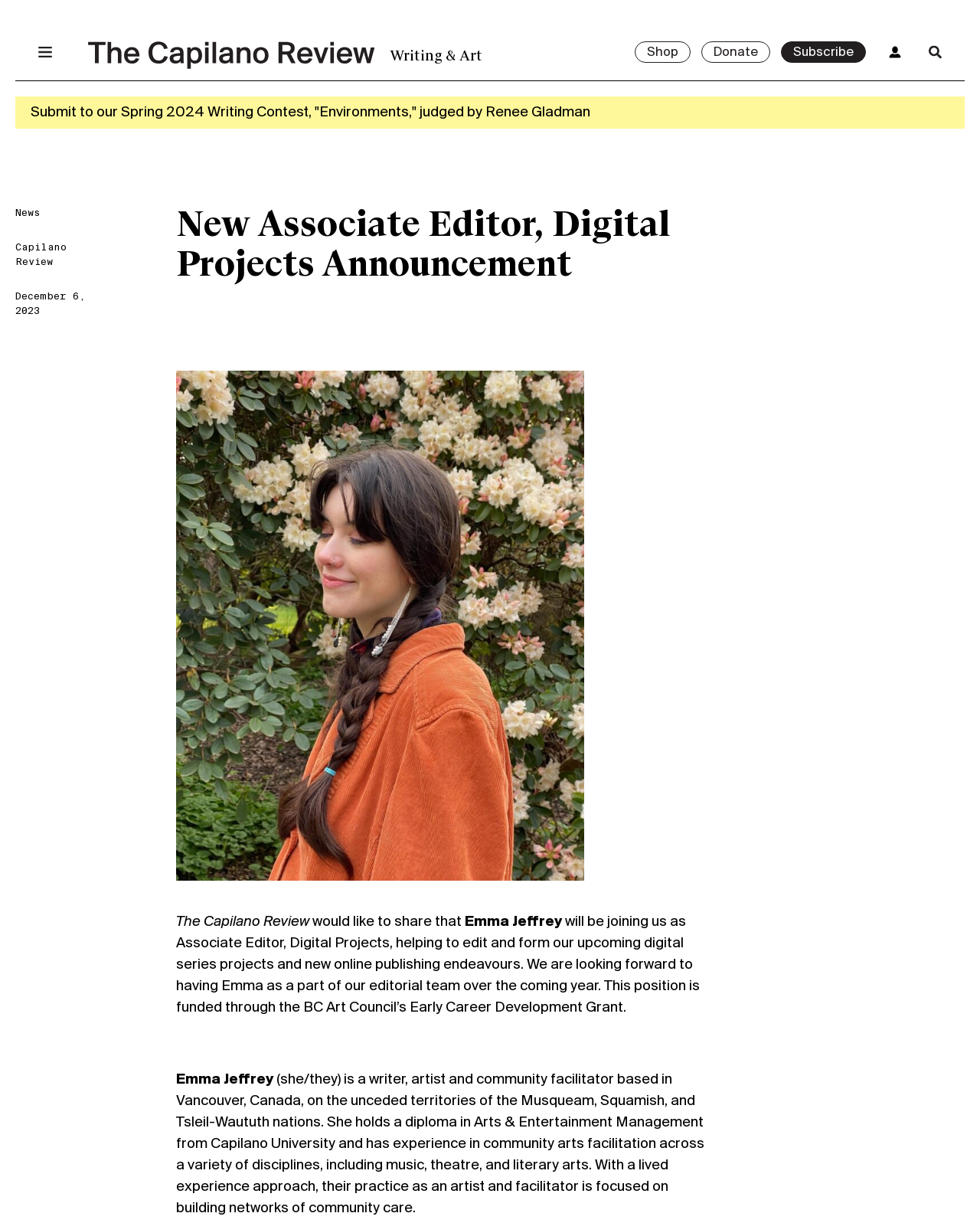Please provide the bounding box coordinates in the format (top-left x, top-left y, bottom-right x, bottom-right y). Remember, all values are floating point numbers between 0 and 1. What is the bounding box coordinate of the region described as: News

[0.016, 0.169, 0.041, 0.179]